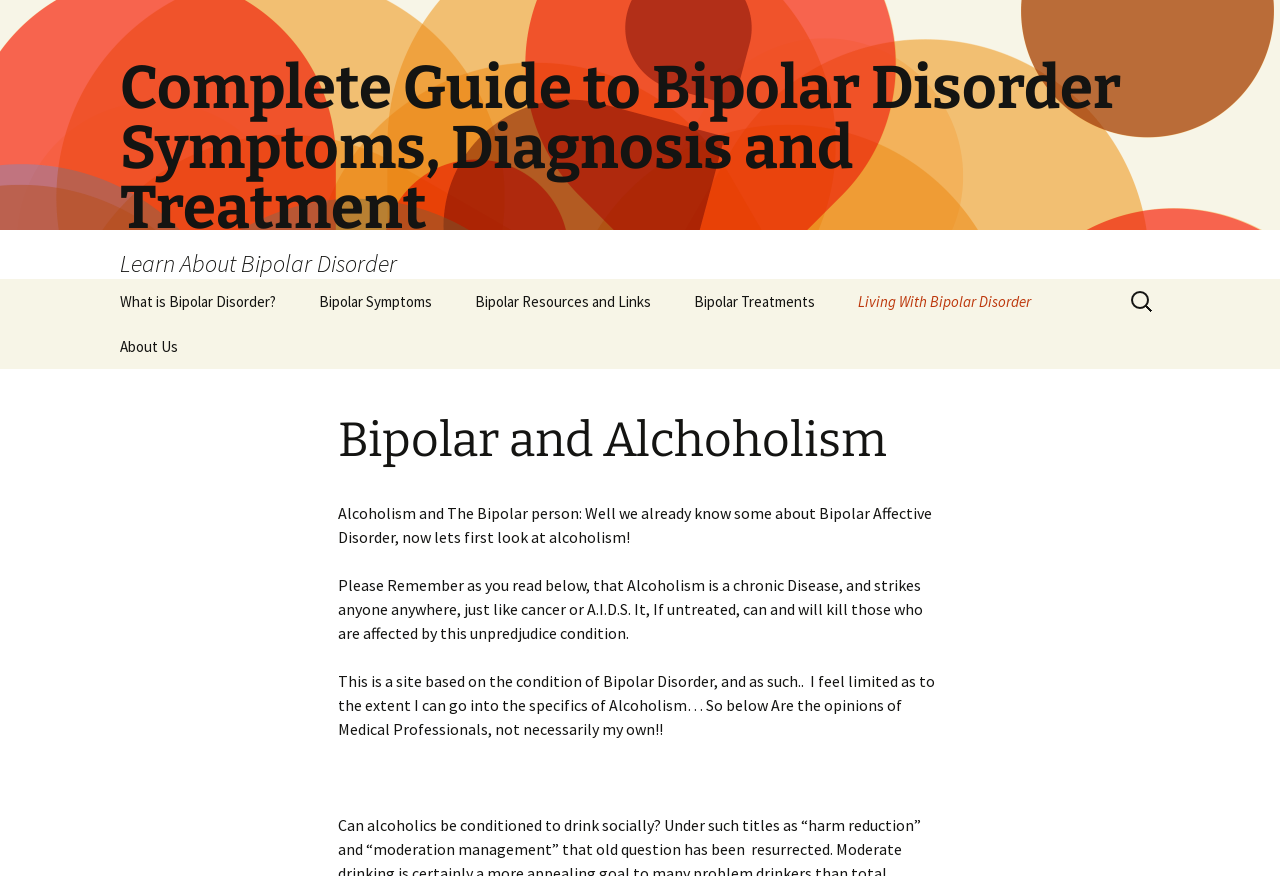Please specify the bounding box coordinates for the clickable region that will help you carry out the instruction: "Get mood charting instructions".

[0.512, 0.575, 0.668, 0.644]